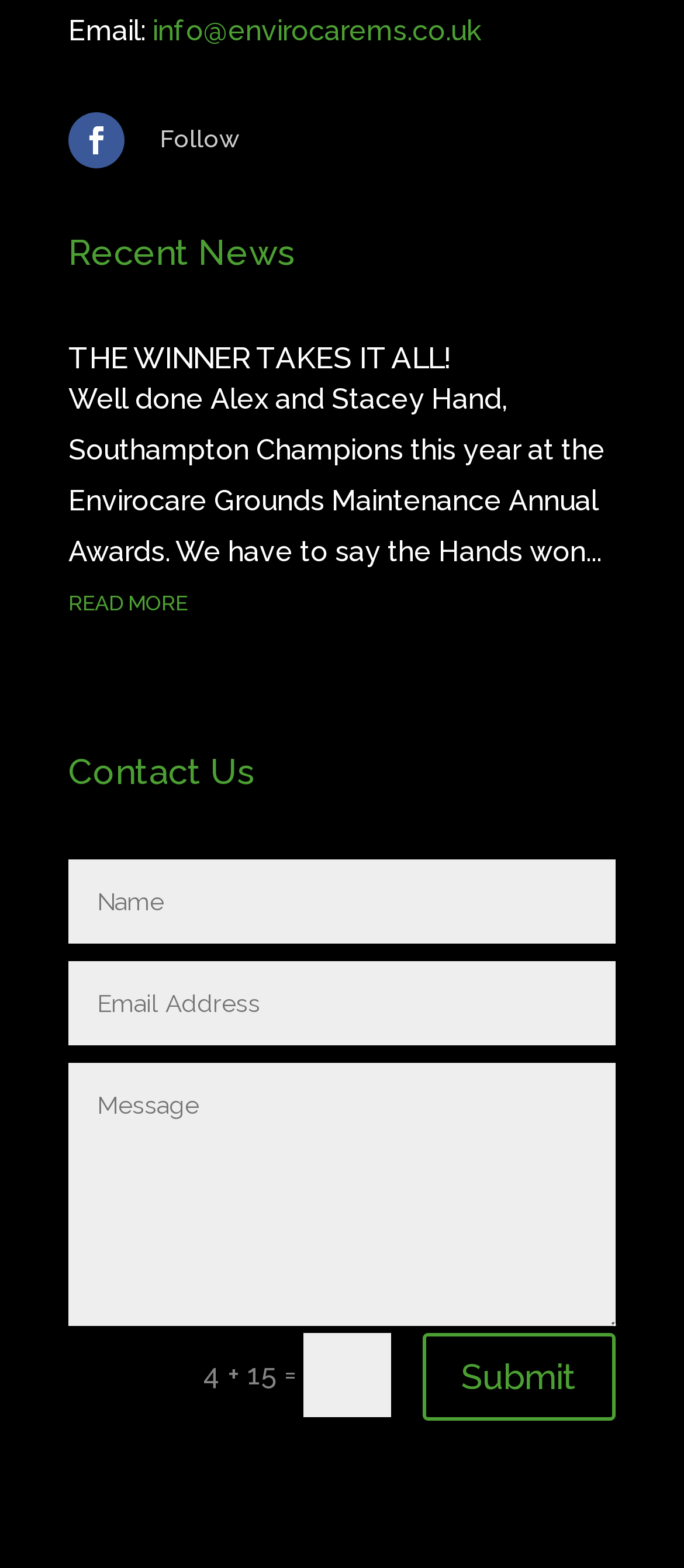Determine the bounding box coordinates for the clickable element to execute this instruction: "Follow on social media". Provide the coordinates as four float numbers between 0 and 1, i.e., [left, top, right, bottom].

[0.203, 0.076, 0.382, 0.101]